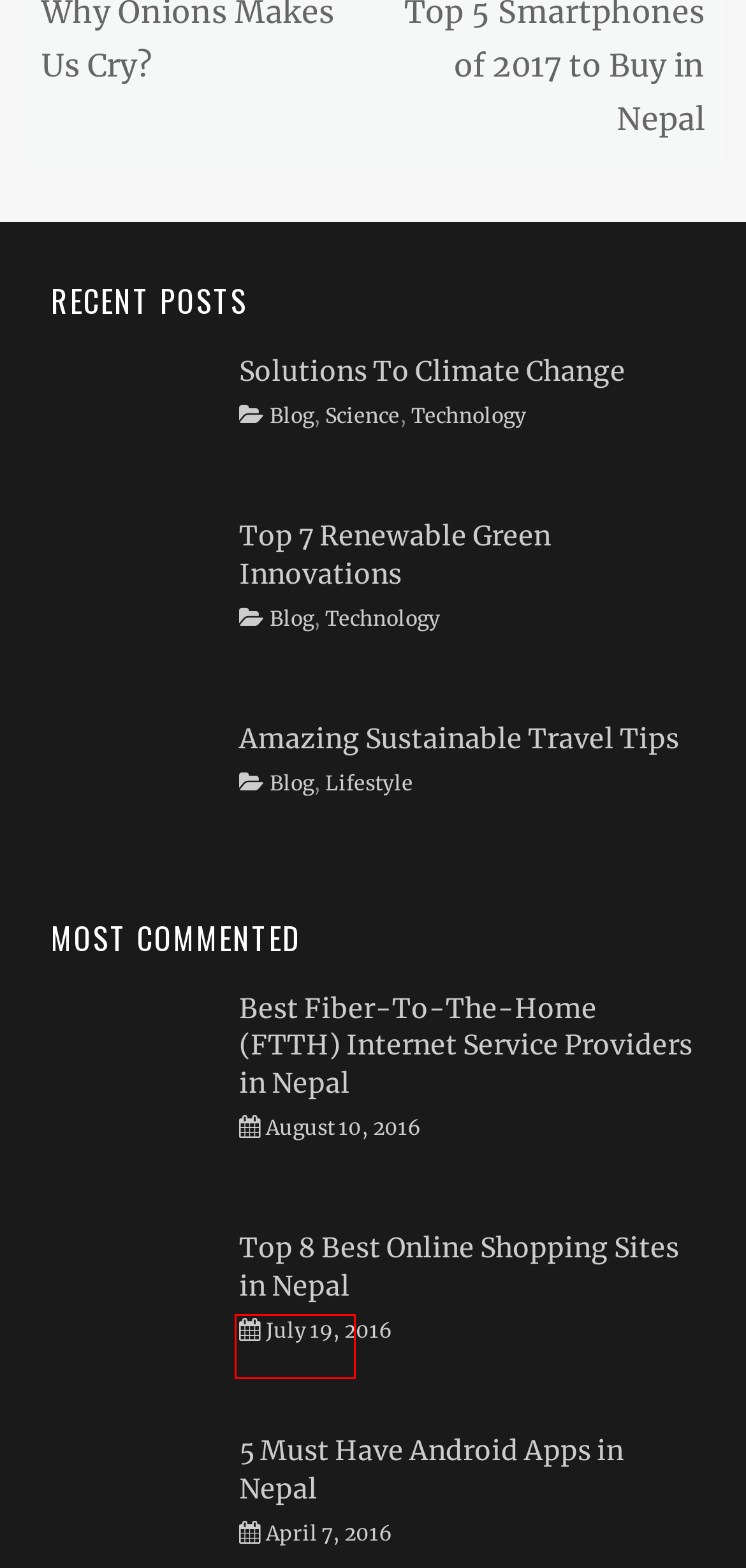Given a screenshot of a webpage with a red bounding box highlighting a UI element, choose the description that best corresponds to the new webpage after clicking the element within the red bounding box. Here are your options:
A. Solve Climate Change Archives - NepalBuzz
B. Solutions To Climate Change - NepalBuzz
C. ftth Archives - NepalBuzz
D. 8 Best Online Shopping Sites in Nepal - NepalBuzz
E. Rosalie Shrestha, Author at NepalBuzz
F. Ways To Prevent Climate Change Archives - NepalBuzz
G. eCommerce Archives - NepalBuzz
H. internet service provider Archives - NepalBuzz

G